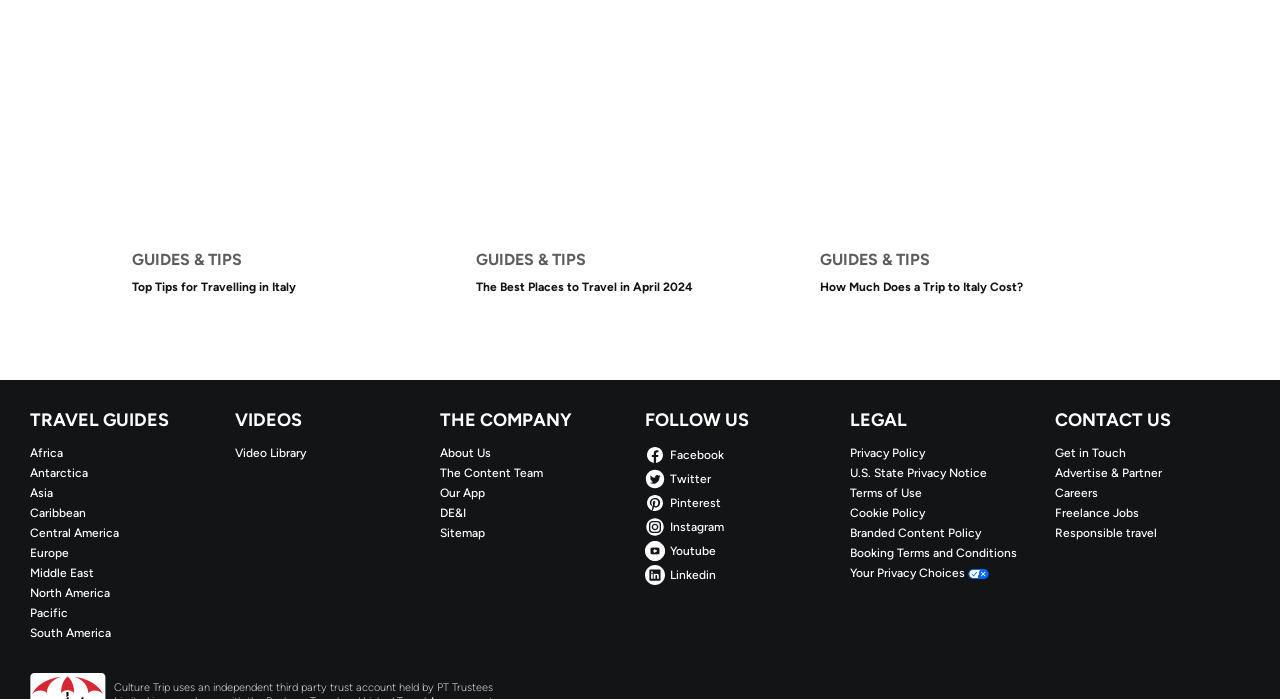Provide the bounding box coordinates of the area you need to click to execute the following instruction: "Watch videos from the 'Video Library'".

[0.184, 0.637, 0.336, 0.659]